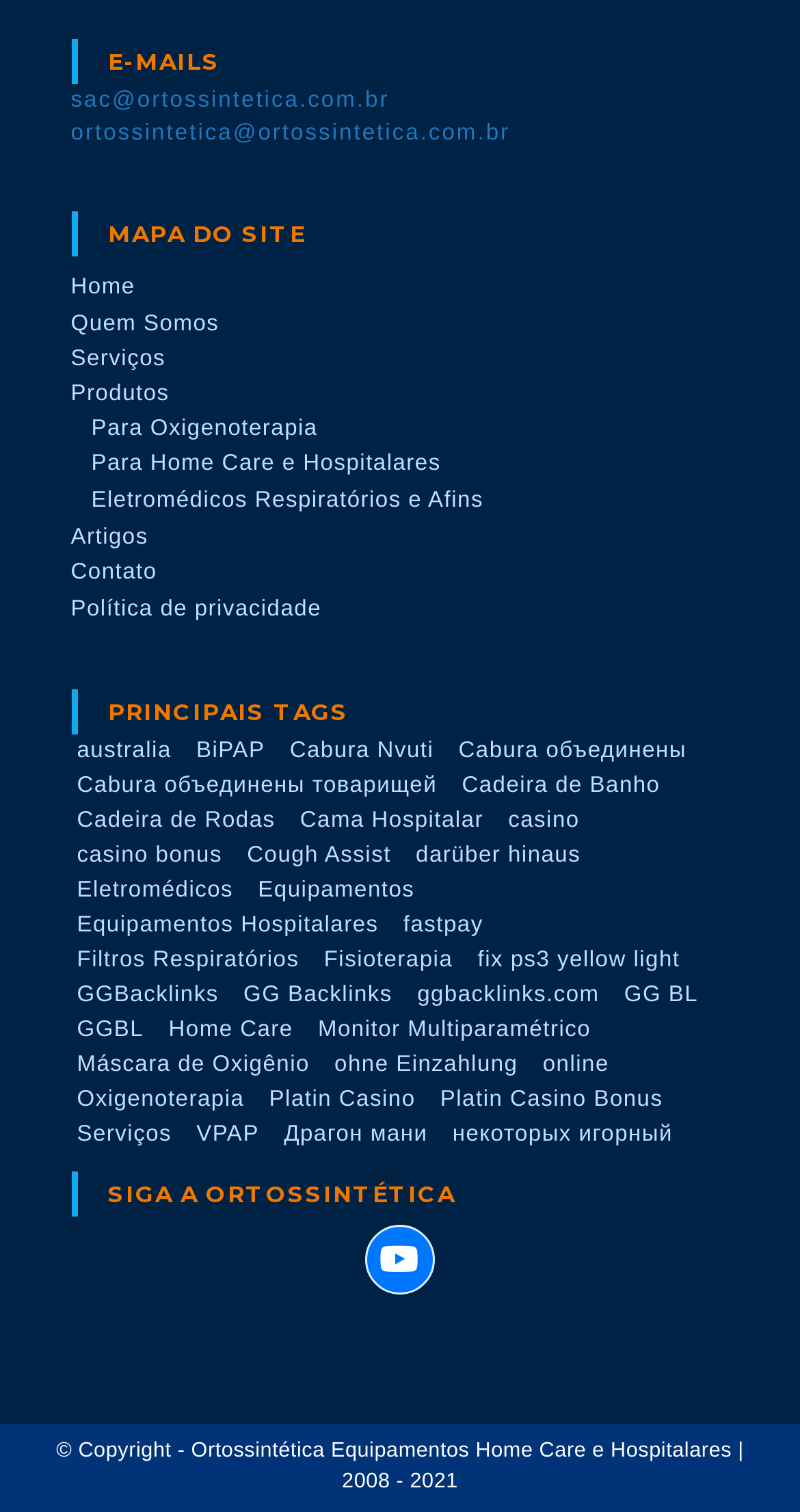Bounding box coordinates should be in the format (top-left x, top-left y, bottom-right x, bottom-right y) and all values should be floating point numbers between 0 and 1. Determine the bounding box coordinate for the UI element described as: Home Page

None